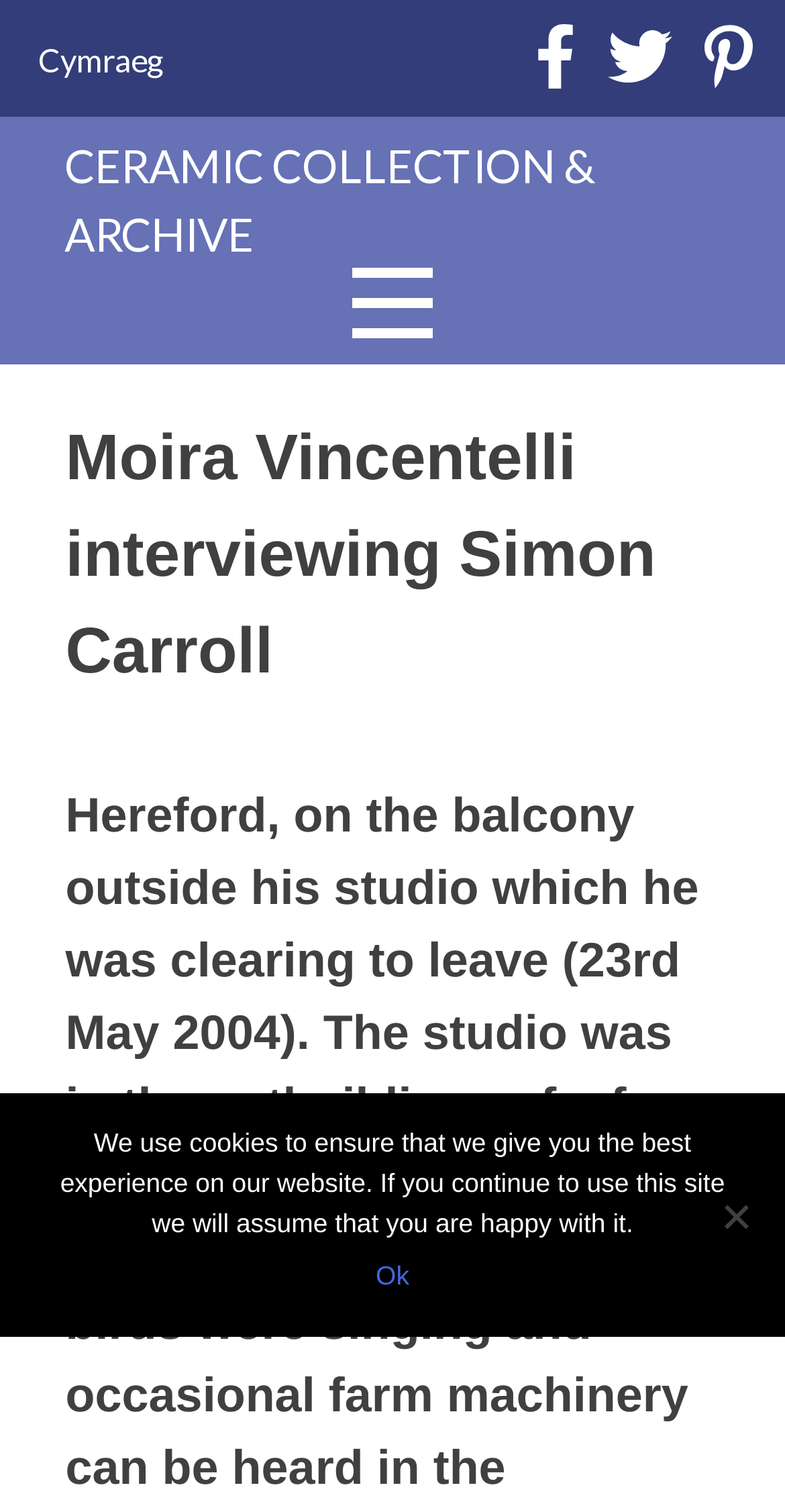Please identify the primary heading of the webpage and give its text content.

Moira Vincentelli interviewing Simon Carroll